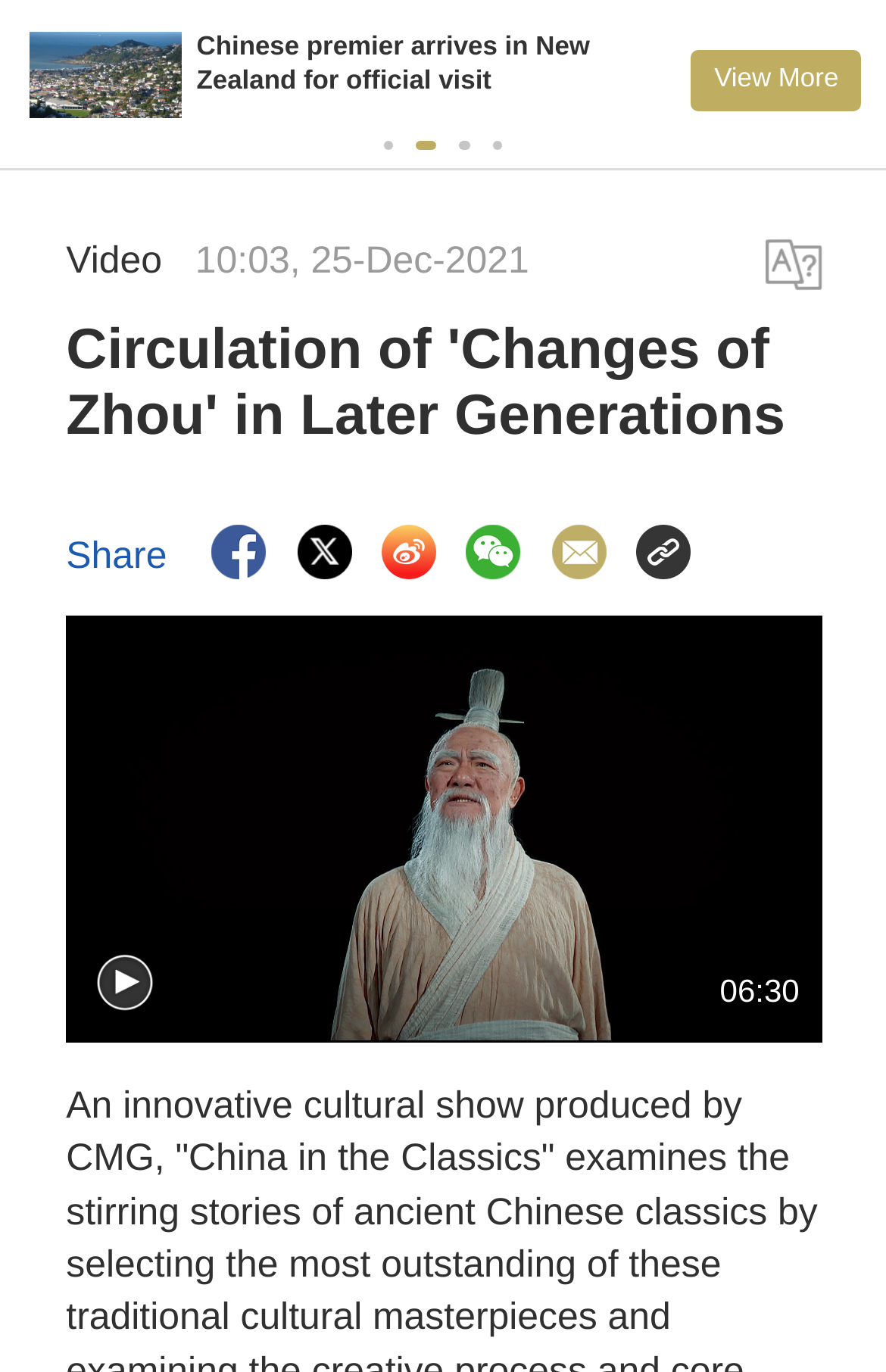What is the timestamp of the video?
From the details in the image, answer the question comprehensively.

I can see the timestamp '10:03, 25-Dec-2021' below the video player, which indicates when the video was uploaded or published.